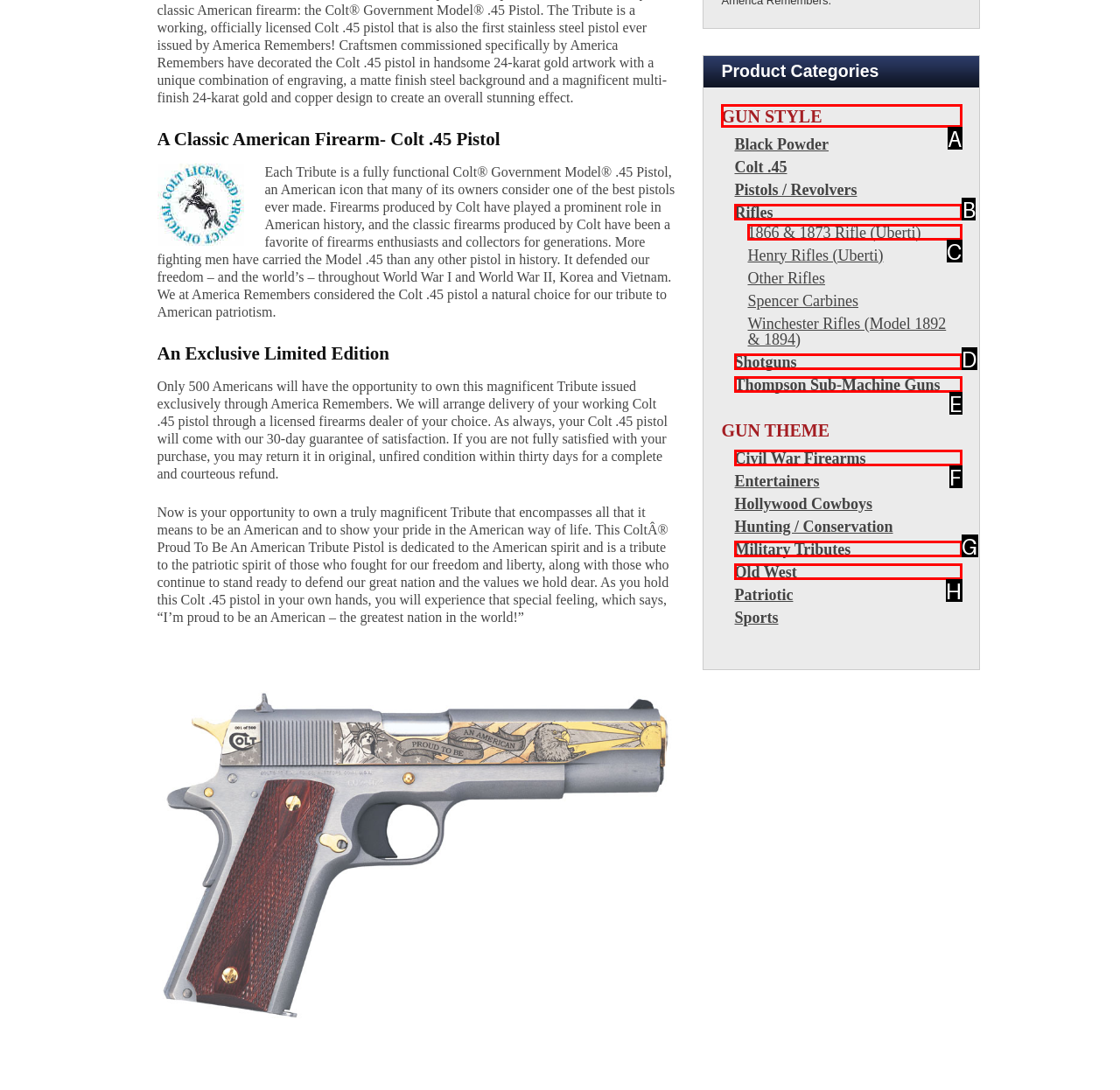Point out the correct UI element to click to carry out this instruction: Browse the Rifles category
Answer with the letter of the chosen option from the provided choices directly.

B